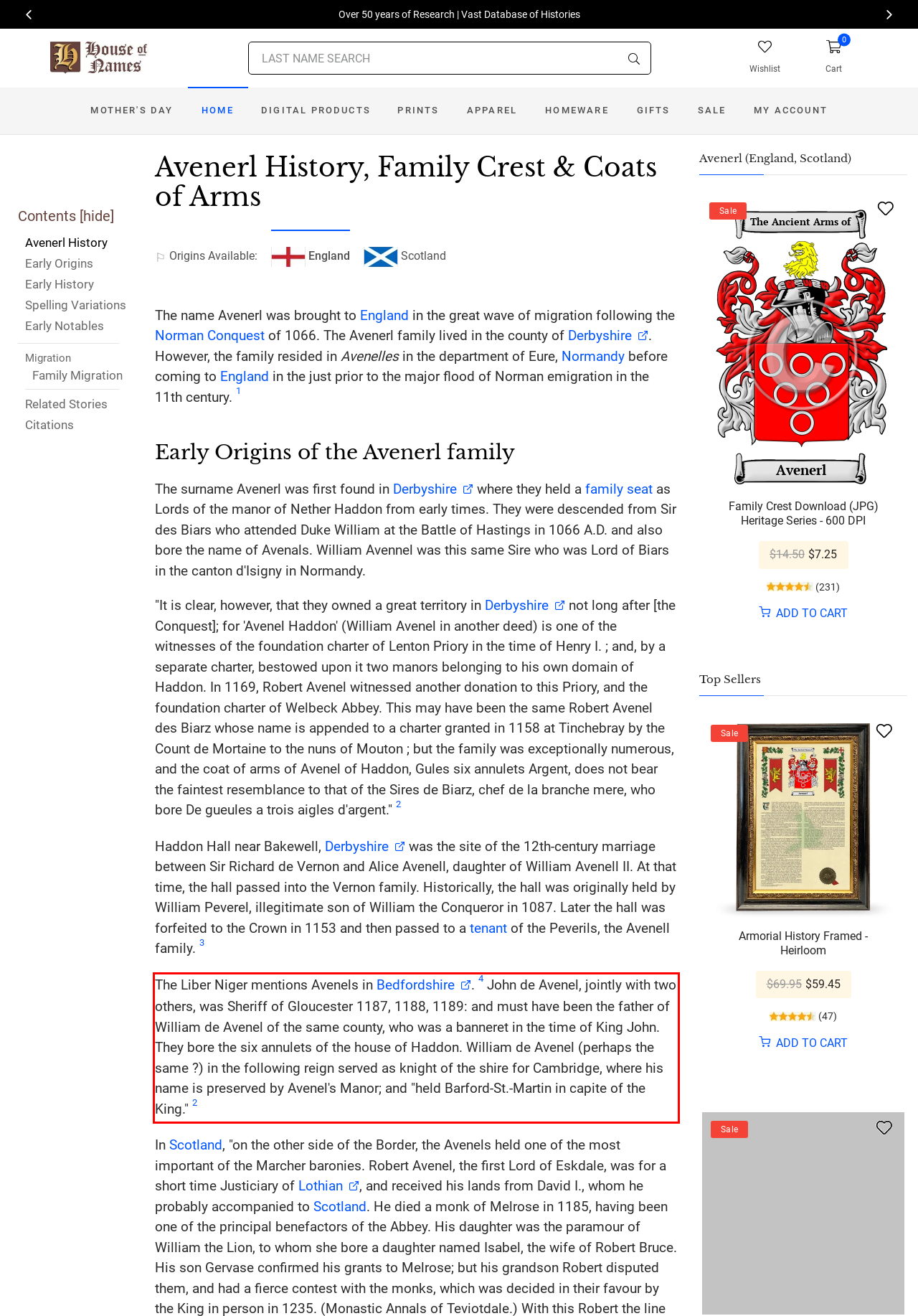Using the provided screenshot, read and generate the text content within the red-bordered area.

The Liber Niger mentions Avenels in Bedfordshire. 4 John de Avenel, jointly with two others, was Sheriff of Gloucester 1187, 1188, 1189: and must have been the father of William de Avenel of the same county, who was a banneret in the time of King John. They bore the six annulets of the house of Haddon. William de Avenel (perhaps the same ?) in the following reign served as knight of the shire for Cambridge, where his name is preserved by Avenel's Manor; and "held Barford-St.-Martin in capite of the King." 2